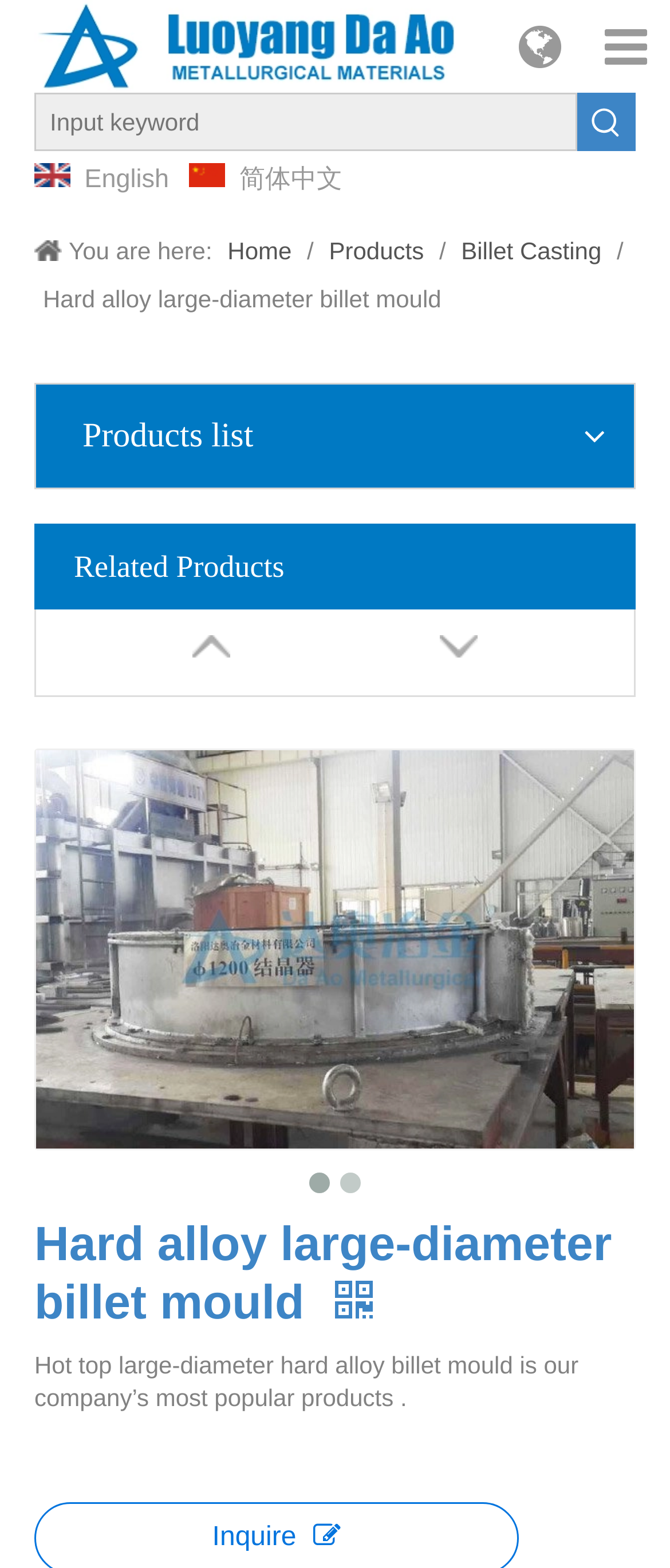Please indicate the bounding box coordinates of the element's region to be clicked to achieve the instruction: "View topic 'Short story compile, lines cut after page break'". Provide the coordinates as four float numbers between 0 and 1, i.e., [left, top, right, bottom].

None